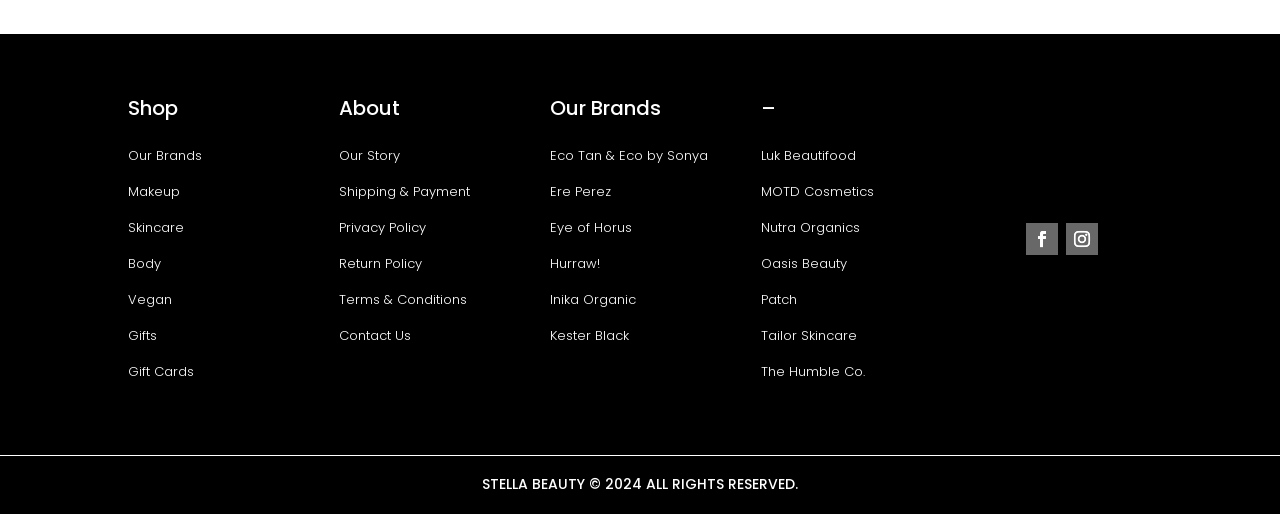Find the bounding box coordinates of the clickable area required to complete the following action: "Go to 'Makeup'".

[0.1, 0.354, 0.141, 0.409]